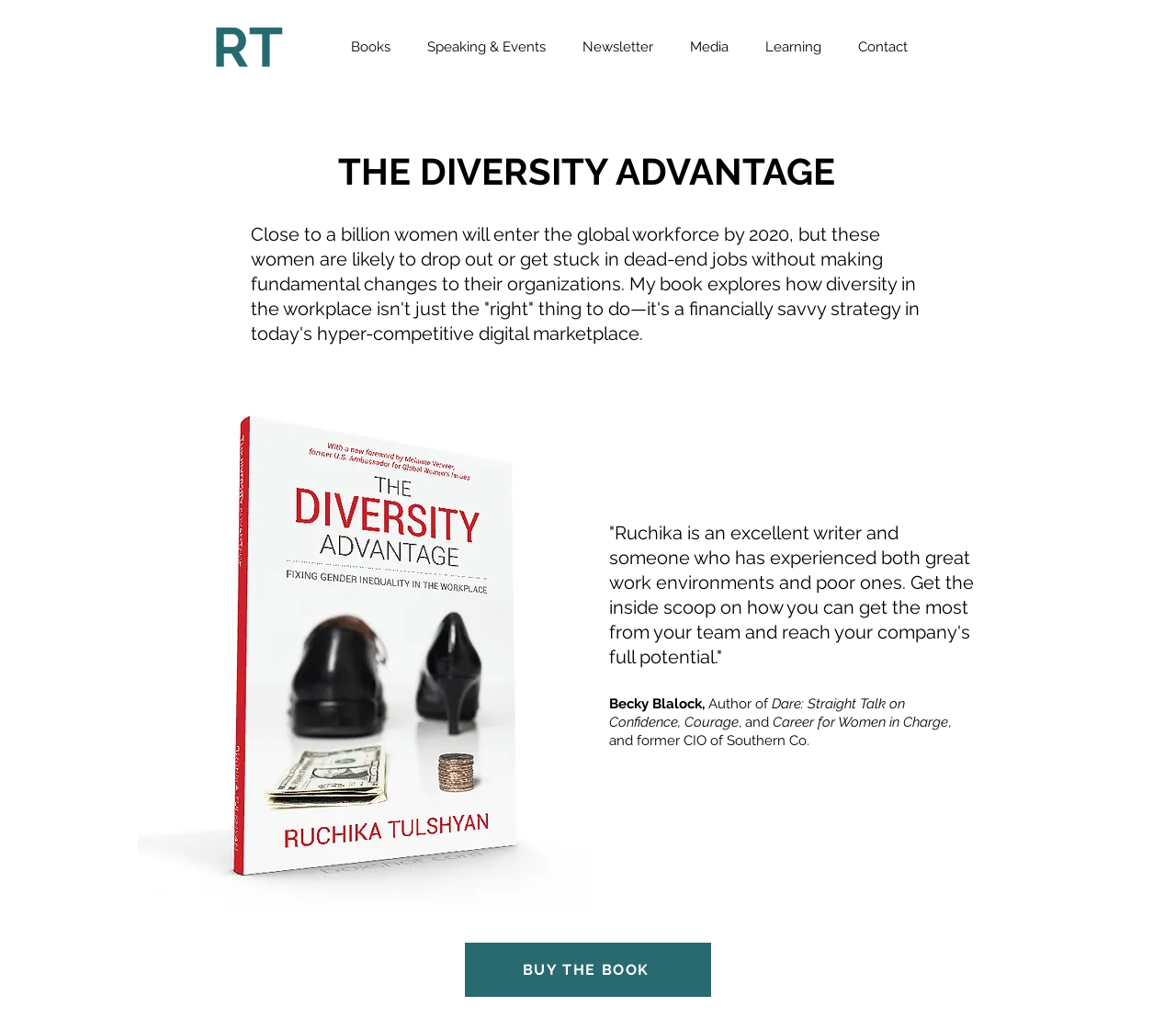Respond with a single word or phrase for the following question: 
What is the author's name?

Ruchika Tulshyan